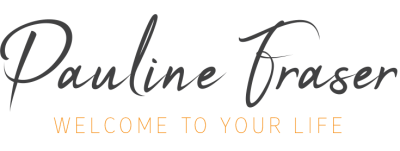Given the content of the image, can you provide a detailed answer to the question?
What is the likely focus of Pauline Fraser's services?

Based on the overall design and atmosphere of the image, it is likely that Pauline Fraser's services are focused on personal development, coaching, and creativity, as the emphasis is on transformative life experiences and a welcoming, inspiring atmosphere.